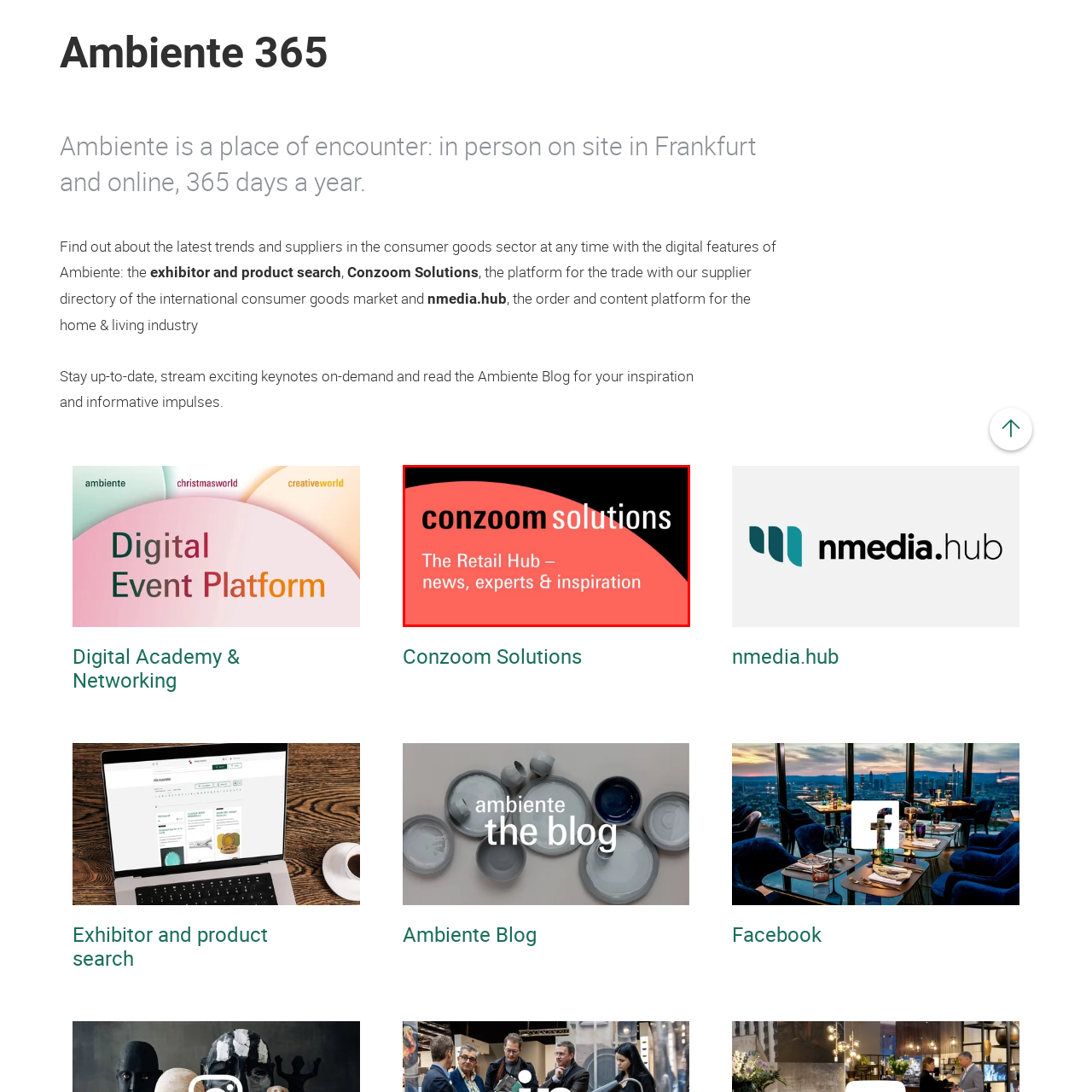Focus on the image encased in the red box and respond to the question with a single word or phrase:
What sector does Conzoom Solutions cater to?

Retail